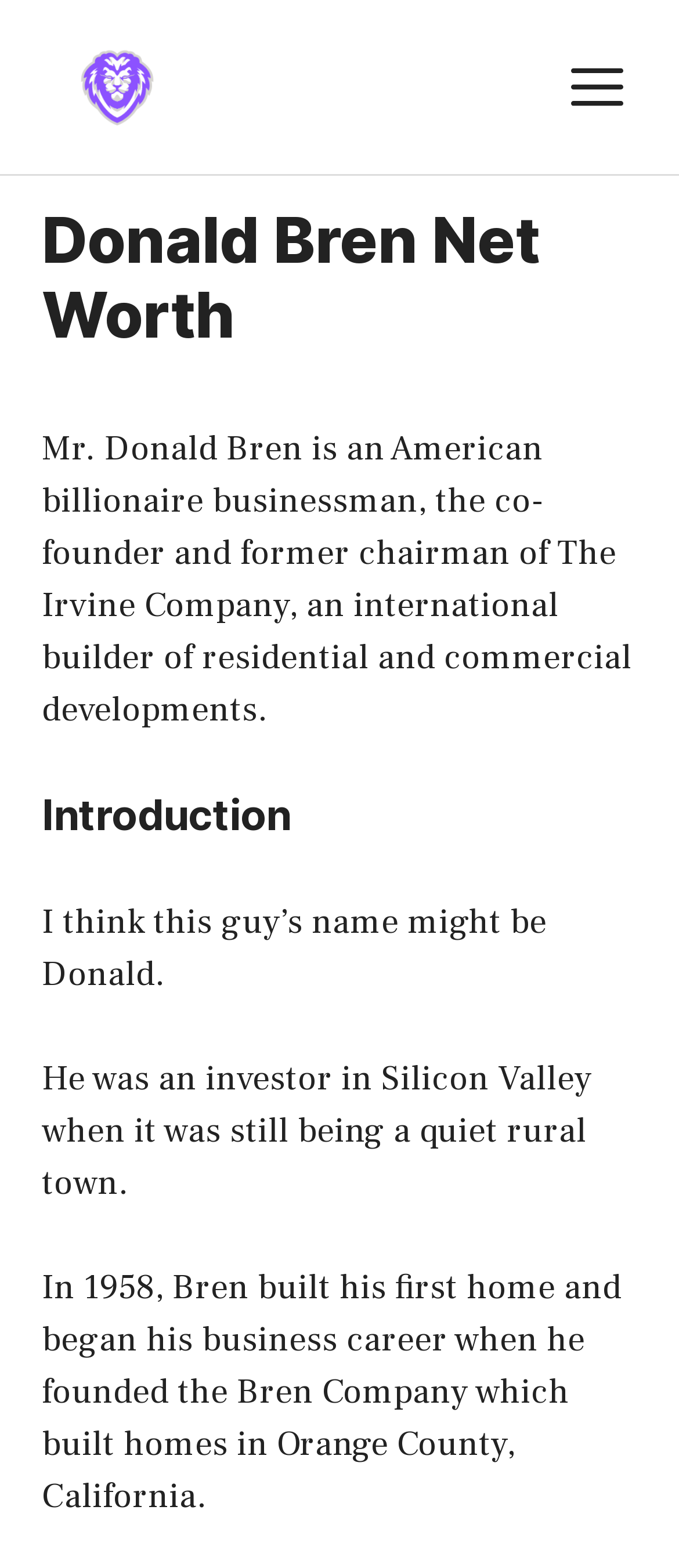What is Donald Bren's occupation?
Look at the screenshot and give a one-word or phrase answer.

Businessman